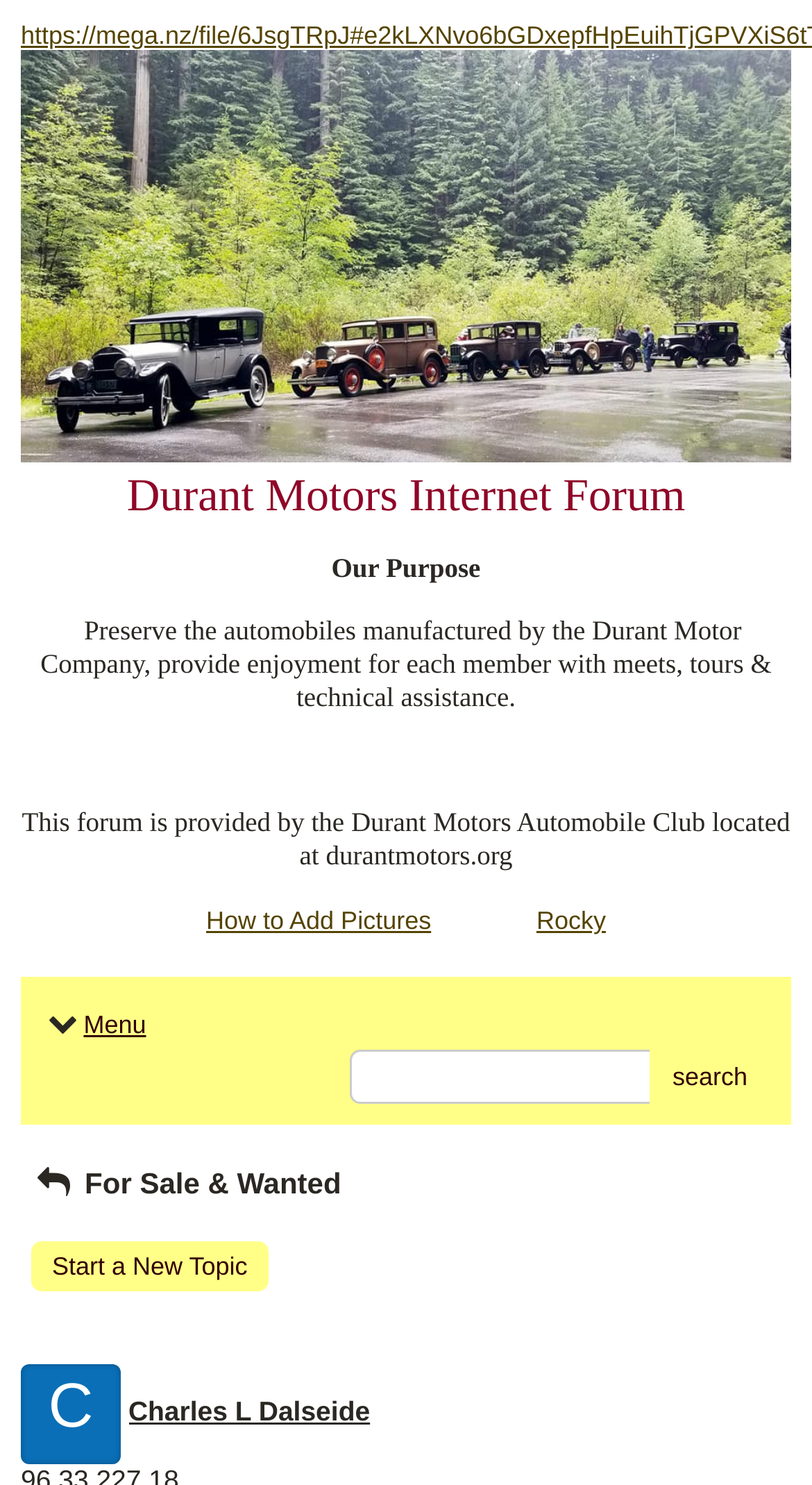Use the details in the image to answer the question thoroughly: 
What is the purpose of the Durant Motors Automobile Club?

The purpose of the Durant Motors Automobile Club can be inferred from the text 'Our Purpose' which is followed by a description that mentions preserving the automobiles manufactured by the Durant Motor Company, providing enjoyment for each member with meets, tours, and technical assistance.